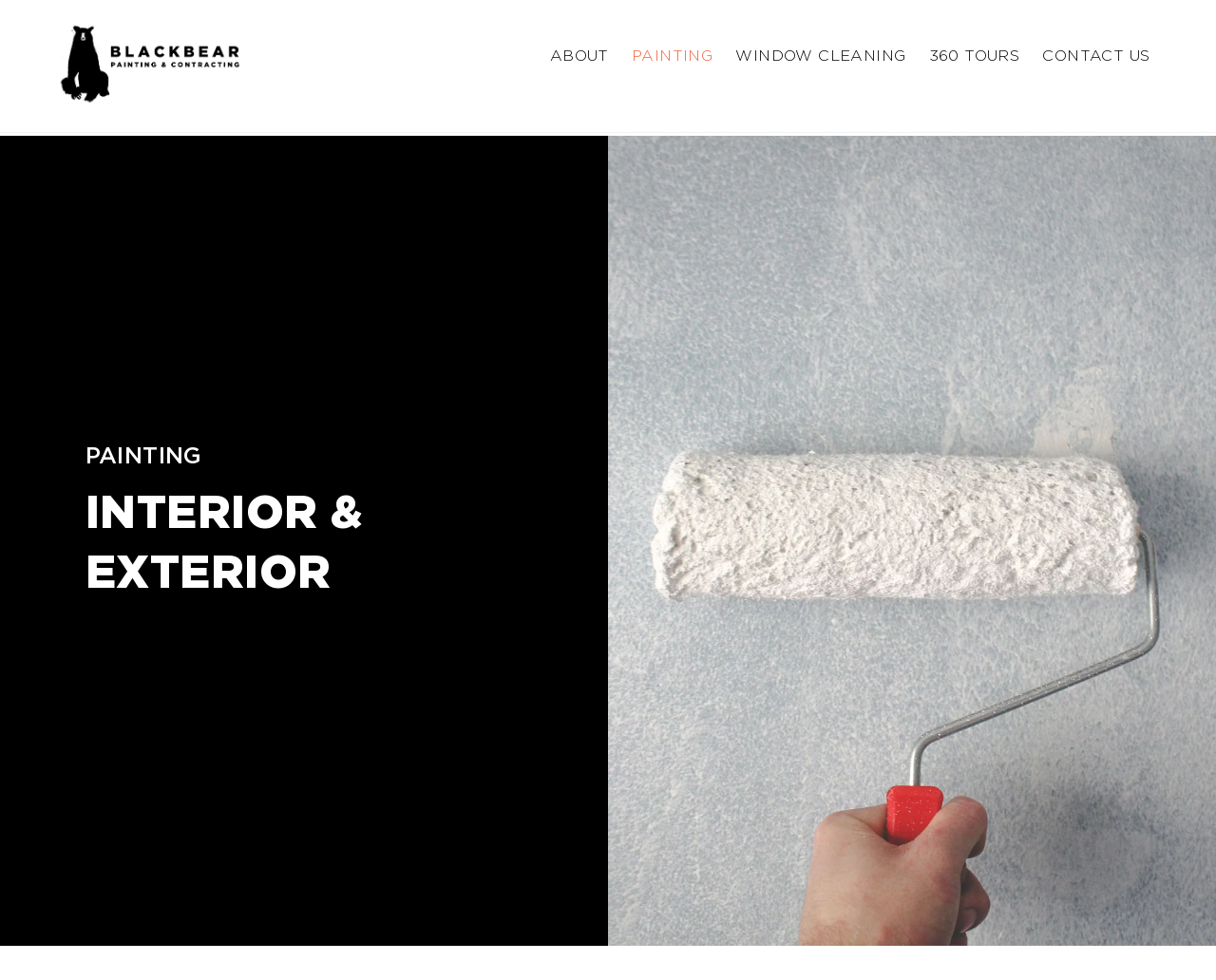What is the name of the company?
Look at the screenshot and give a one-word or phrase answer.

Black Bear